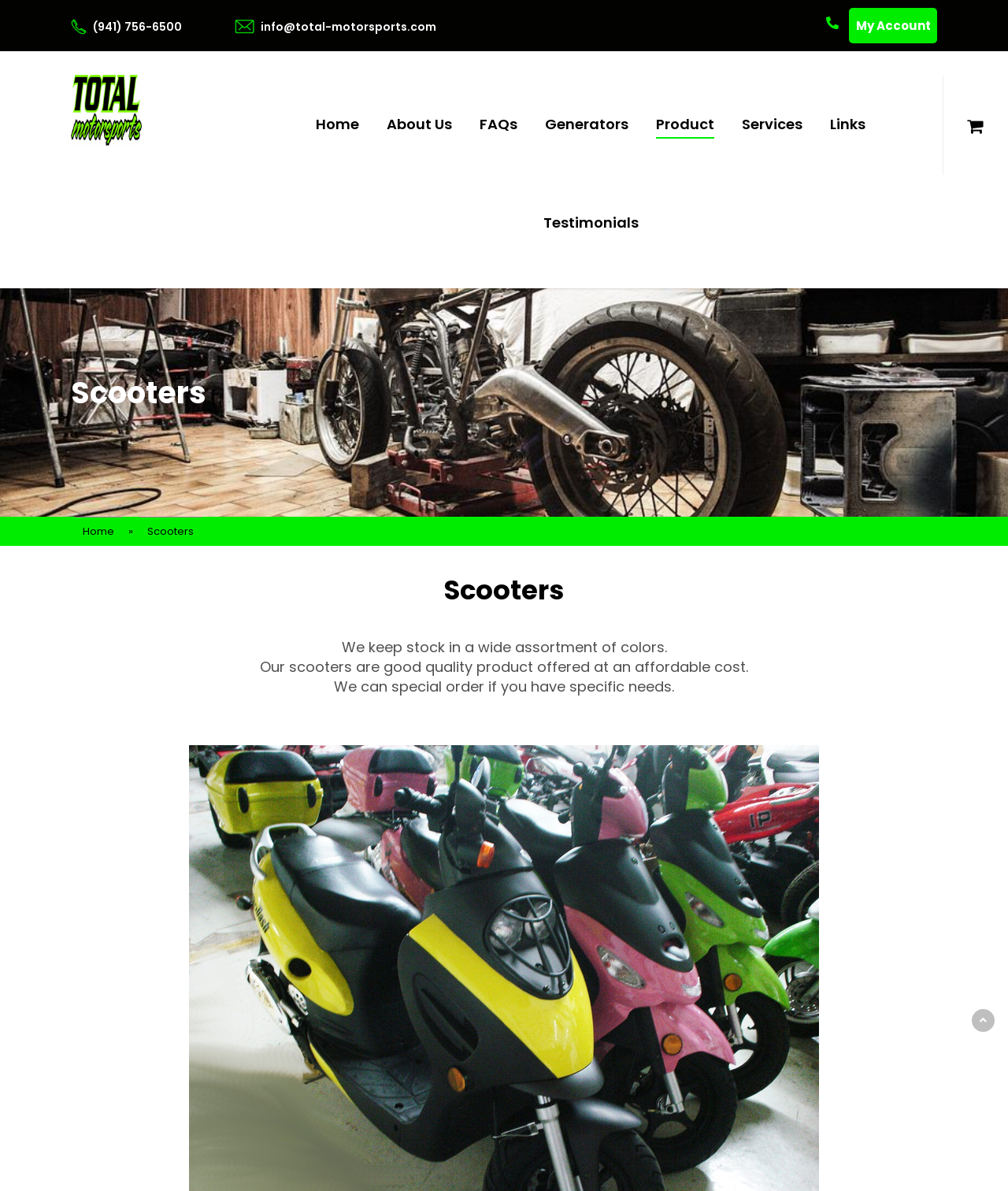Given the element description parent_node: (941) 756-6500 info@total-motorsports.com, predict the bounding box coordinates for the UI element in the webpage screenshot. The format should be (top-left x, top-left y, bottom-right x, bottom-right y), and the values should be between 0 and 1.

[0.964, 0.847, 0.987, 0.866]